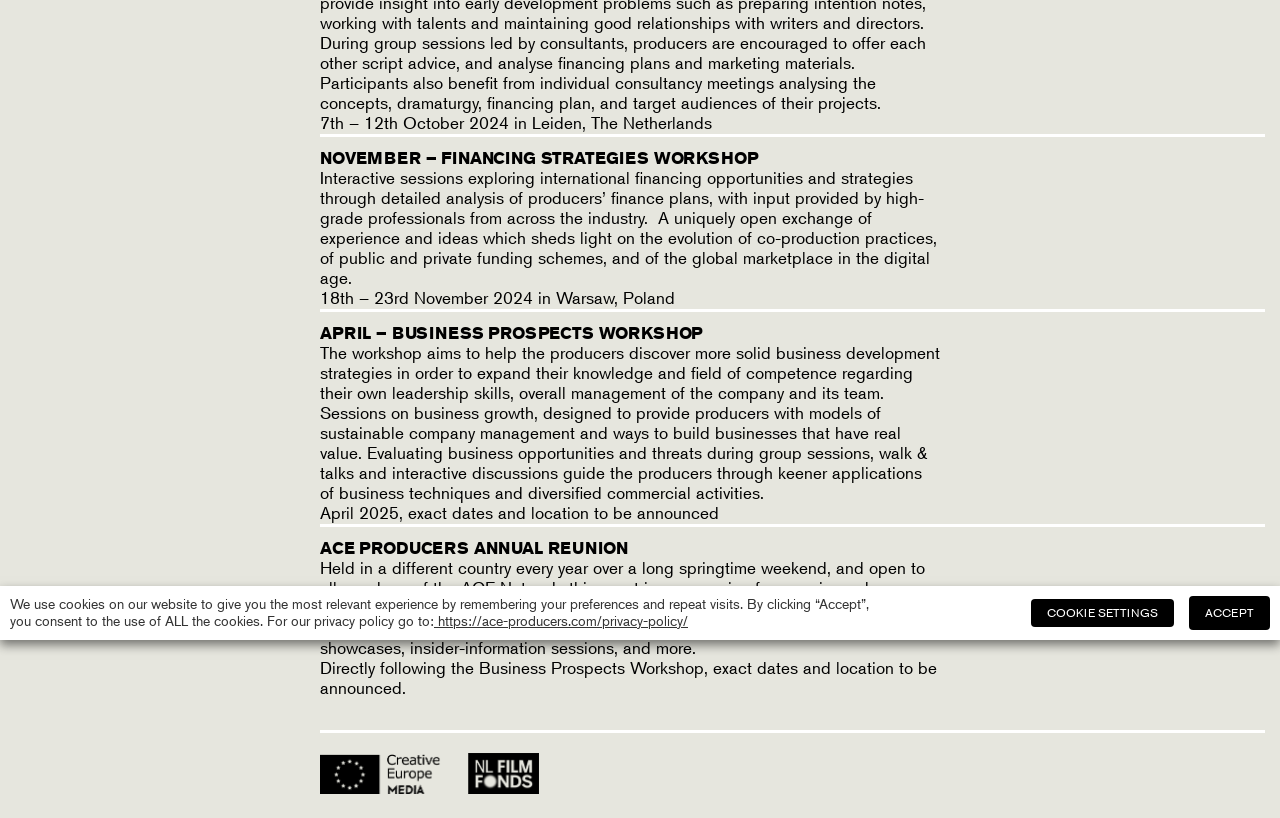Given the webpage screenshot and the description, determine the bounding box coordinates (top-left x, top-left y, bottom-right x, bottom-right y) that define the location of the UI element matching this description: Cookie settings

[0.805, 0.732, 0.917, 0.767]